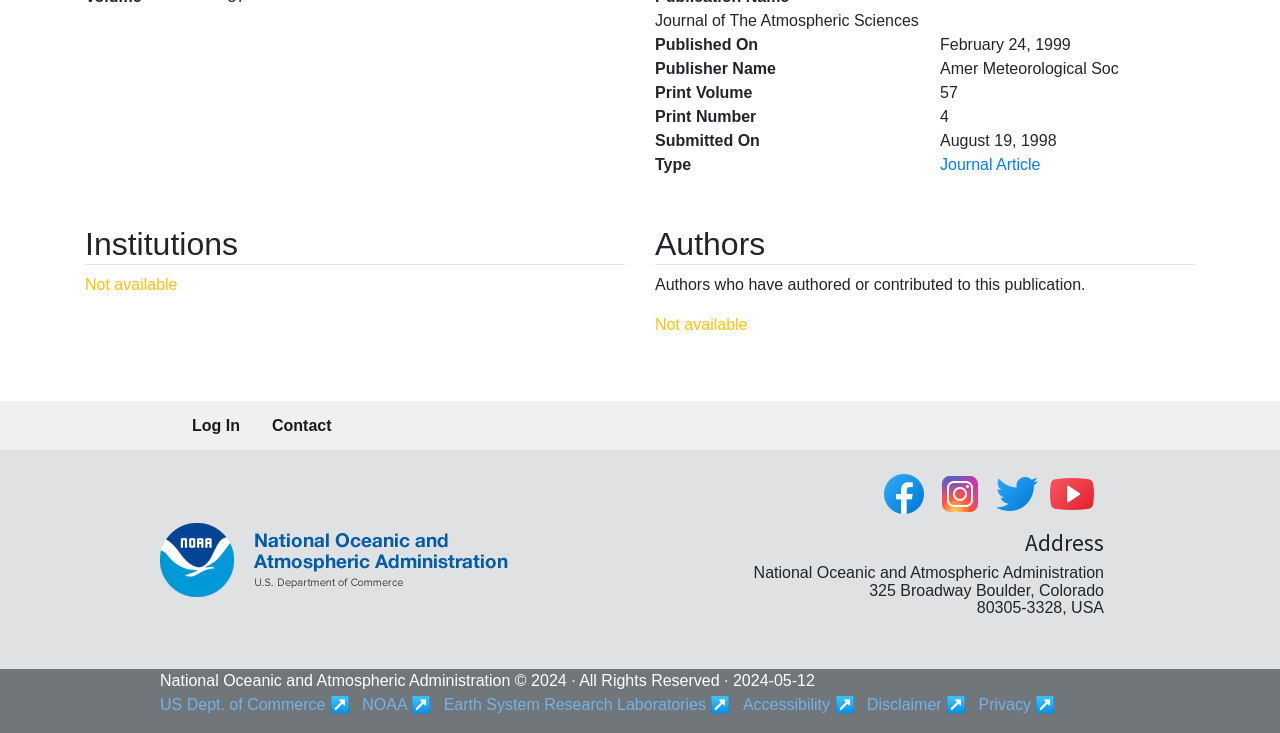Please provide the bounding box coordinates for the UI element as described: "alt="facebook"". The coordinates must be four floats between 0 and 1, represented as [left, top, right, bottom].

[0.688, 0.639, 0.731, 0.698]